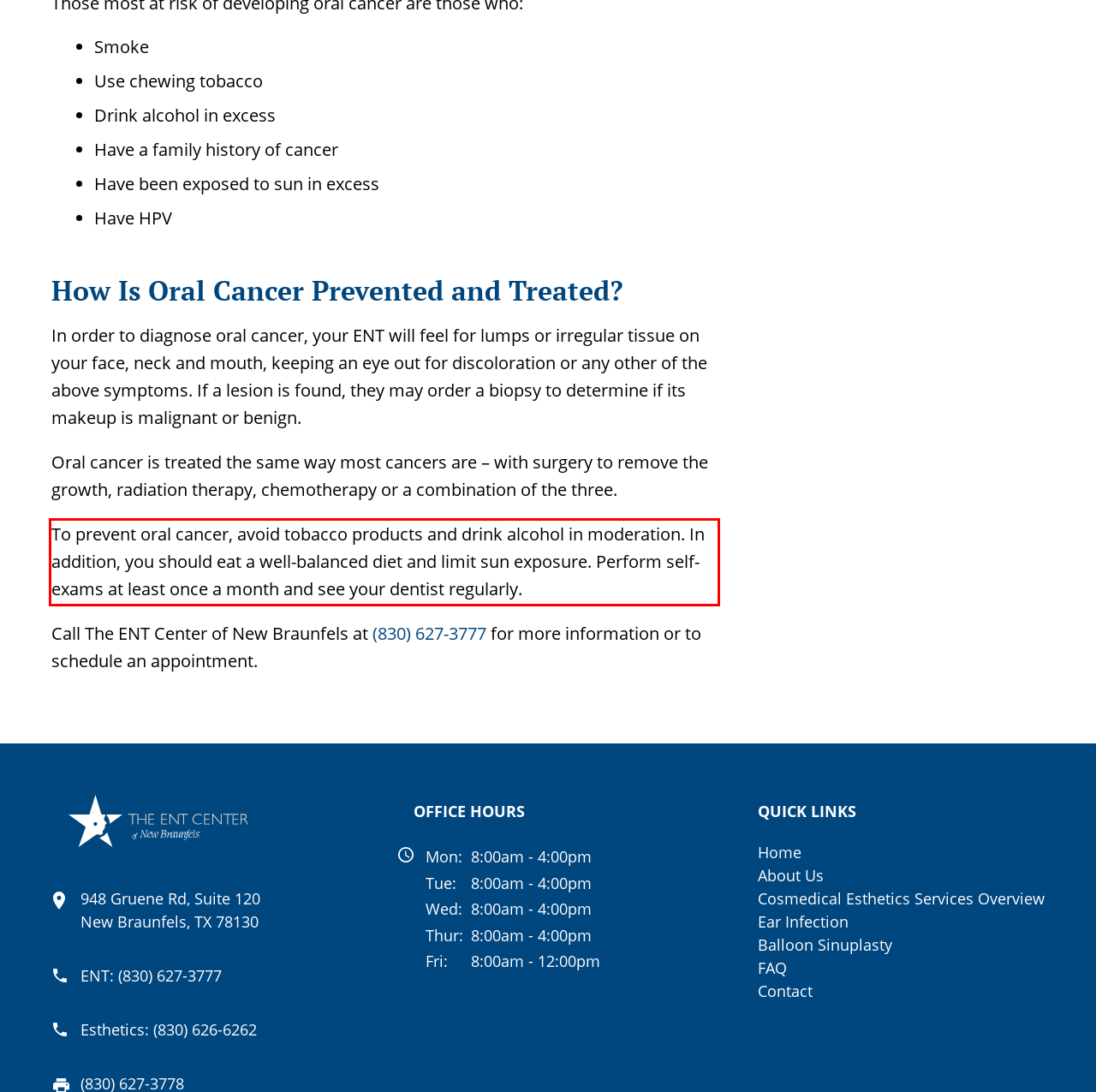By examining the provided screenshot of a webpage, recognize the text within the red bounding box and generate its text content.

To prevent oral cancer, avoid tobacco products and drink alcohol in moderation. In addition, you should eat a well-balanced diet and limit sun exposure. Perform self-exams at least once a month and see your dentist regularly.